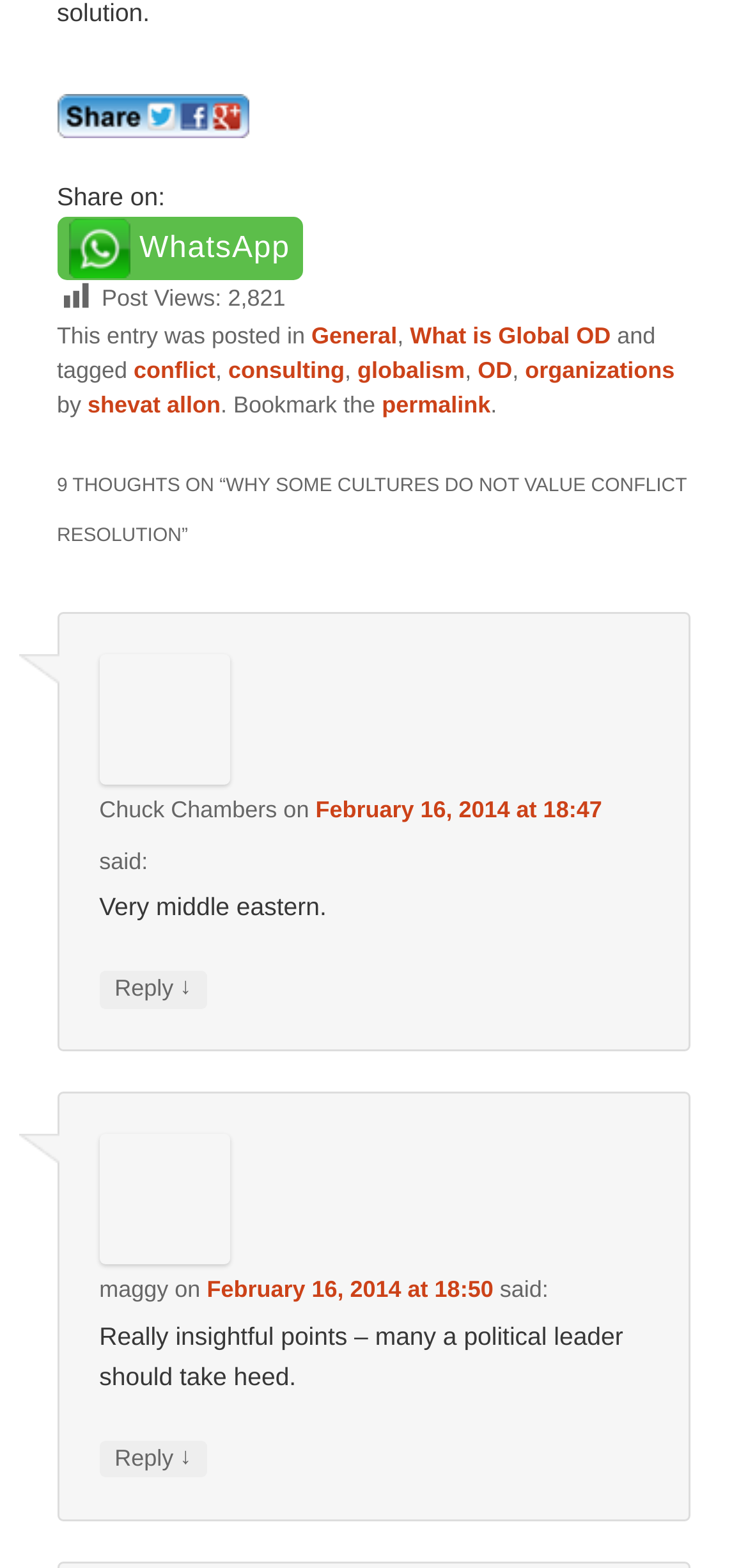Determine the bounding box coordinates for the area that needs to be clicked to fulfill this task: "Share on WhatsApp". The coordinates must be given as four float numbers between 0 and 1, i.e., [left, top, right, bottom].

[0.076, 0.138, 0.406, 0.179]